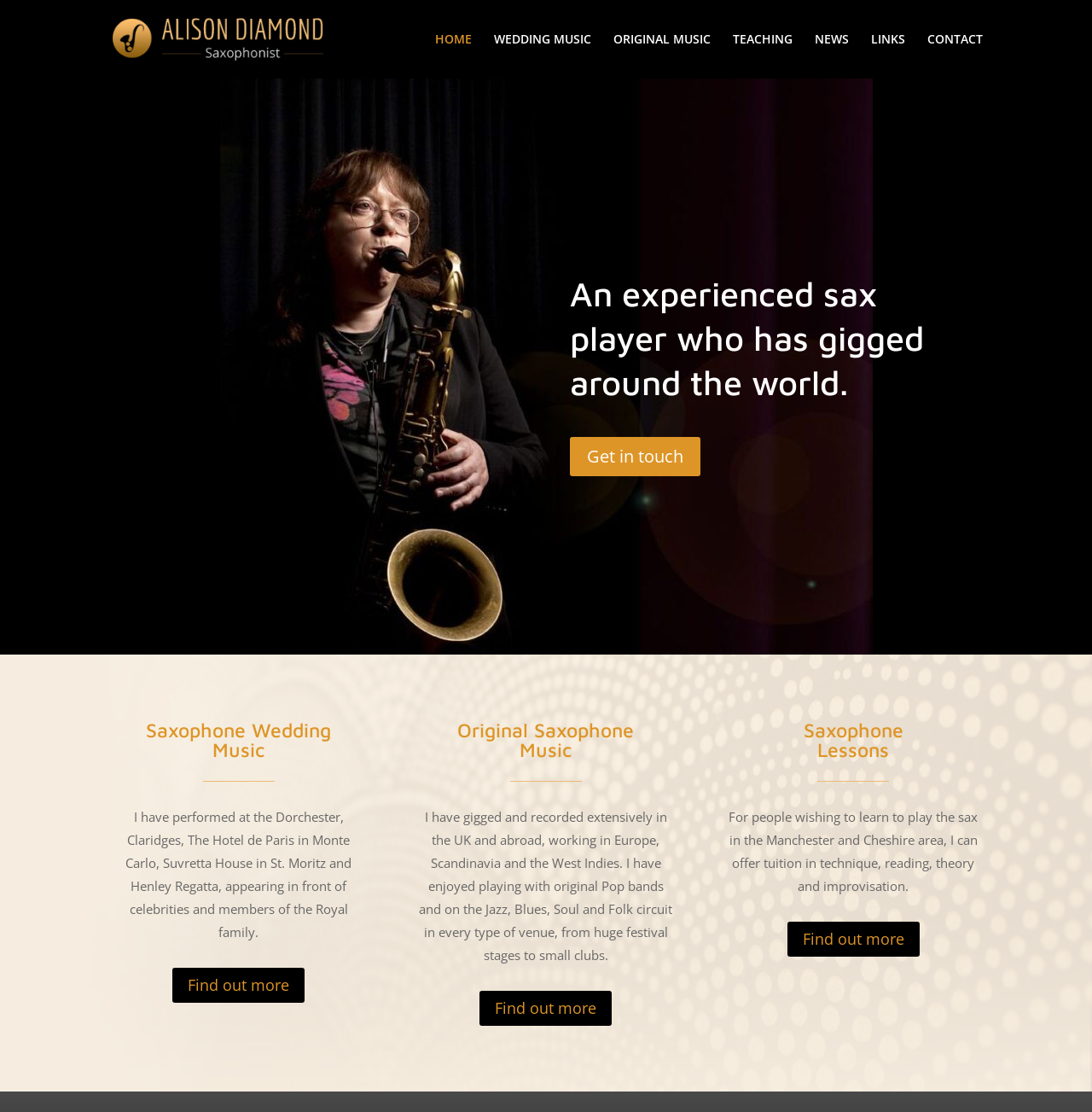What type of music does Alison Diamond offer for weddings?
Provide an in-depth and detailed explanation in response to the question.

The webpage has a section titled 'Saxophone Wedding Music' which suggests that Alison Diamond offers saxophone music for weddings.